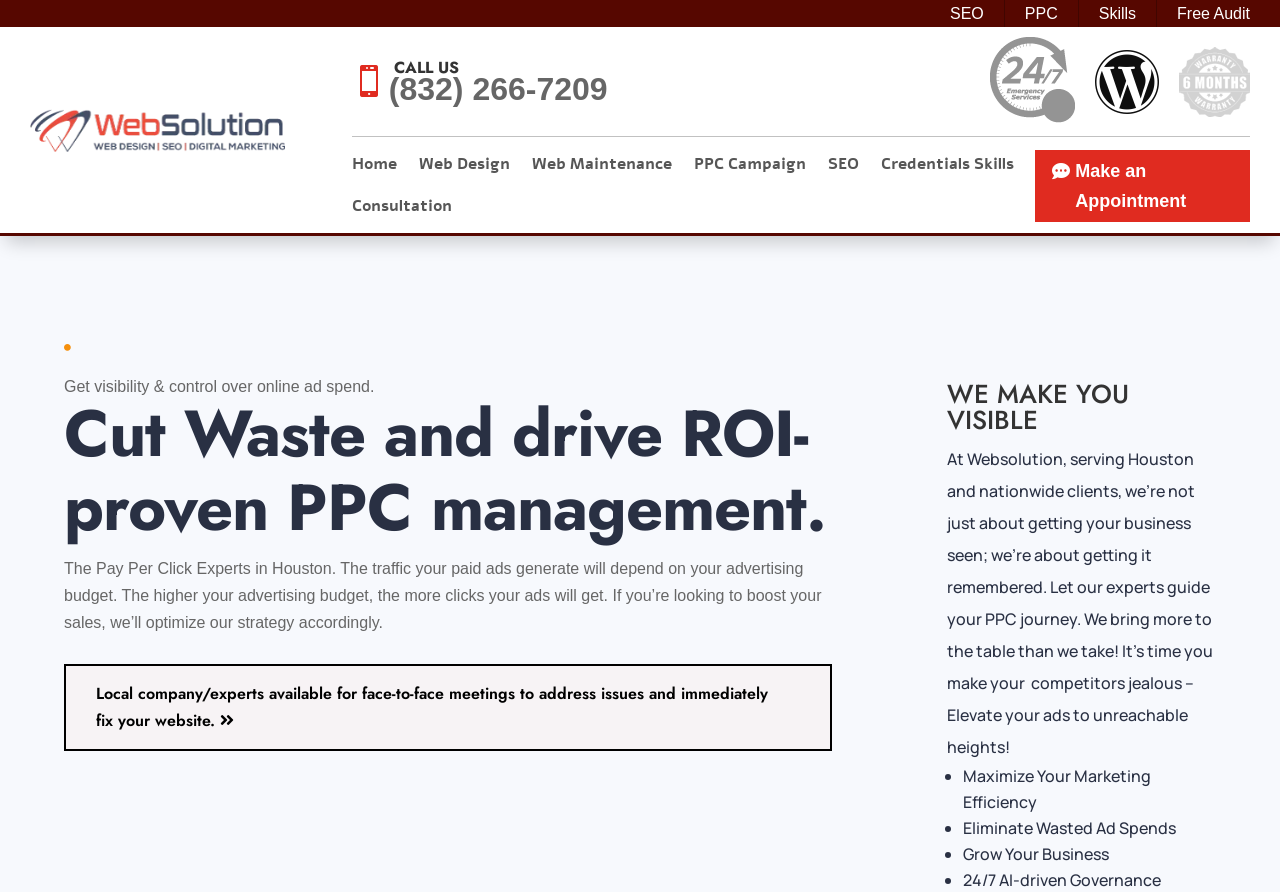Can you find and provide the title of the webpage?

Cut Waste and drive ROI-proven PPC management.